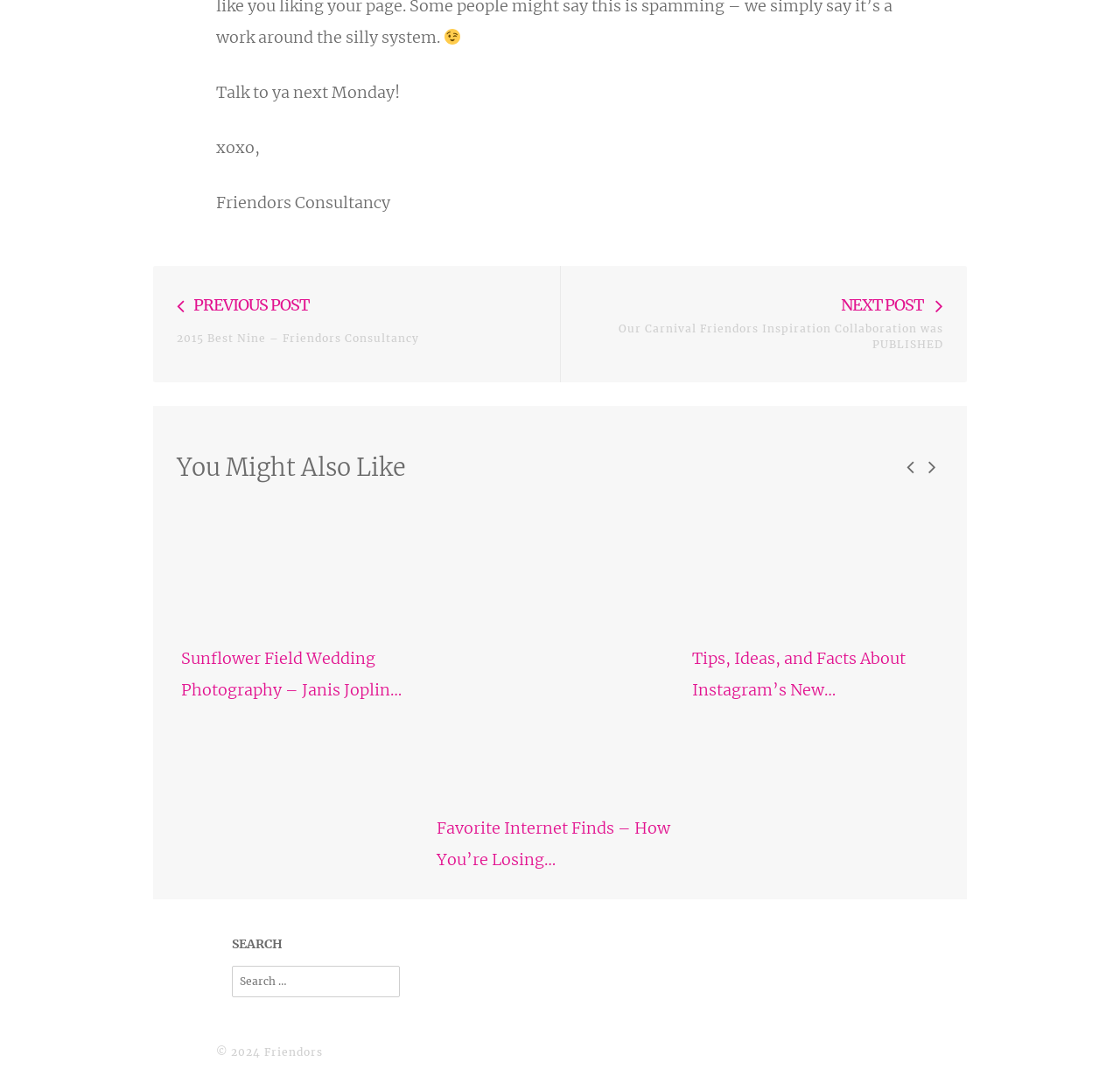Could you provide the bounding box coordinates for the portion of the screen to click to complete this instruction: "Click on the 'Next post' link"?

[0.522, 0.274, 0.842, 0.328]